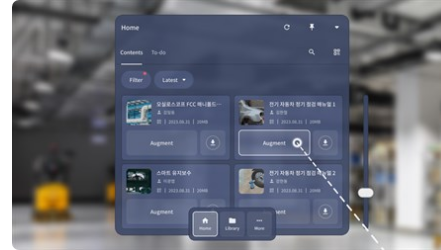Give a short answer to this question using one word or a phrase:
What is the purpose of the filter option?

Sorting by Latest